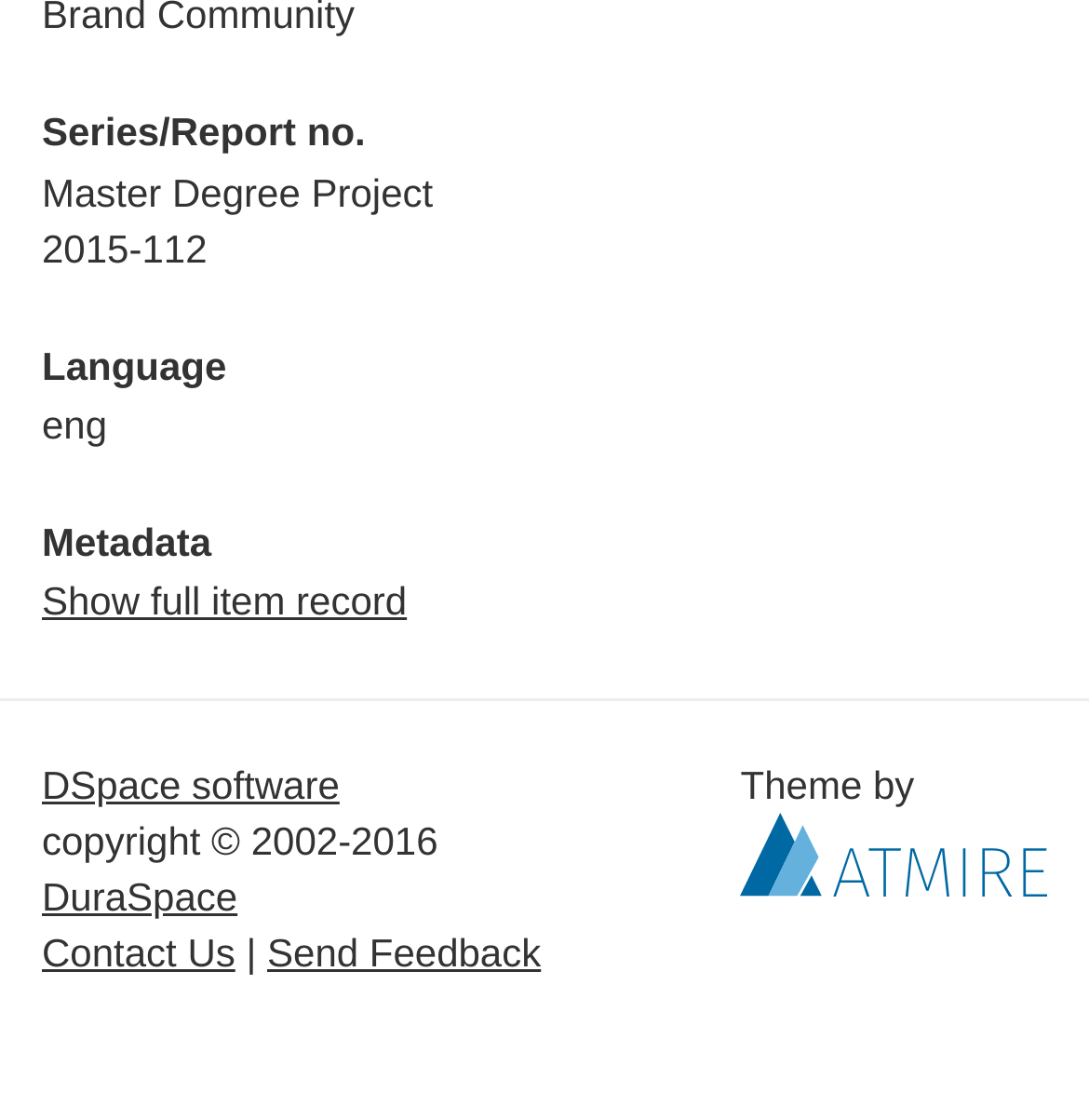Provide a short answer using a single word or phrase for the following question: 
What is the copyright year range?

2002-2016